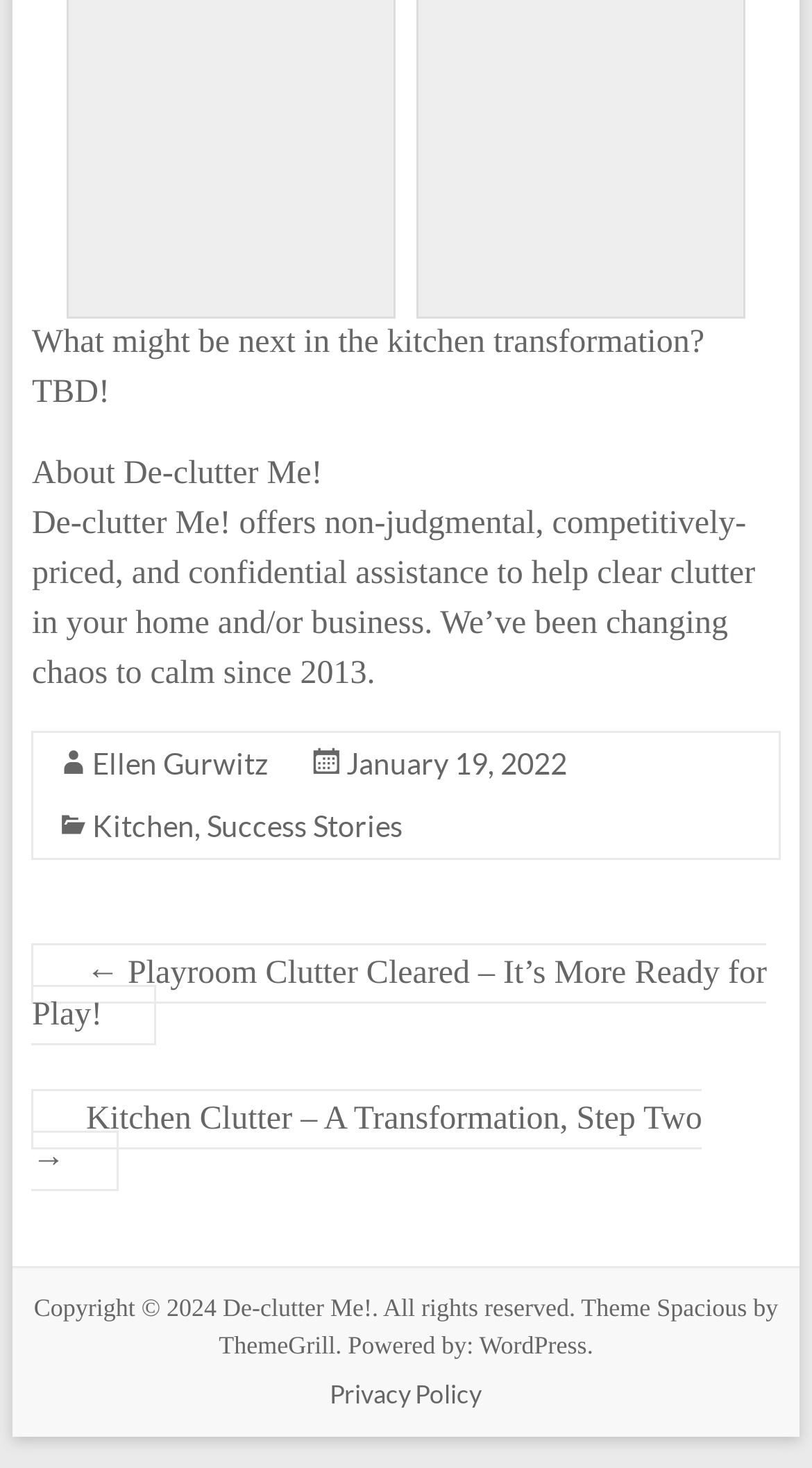Find the bounding box coordinates of the element's region that should be clicked in order to follow the given instruction: "go to the next page". The coordinates should consist of four float numbers between 0 and 1, i.e., [left, top, right, bottom].

[0.039, 0.743, 0.865, 0.812]